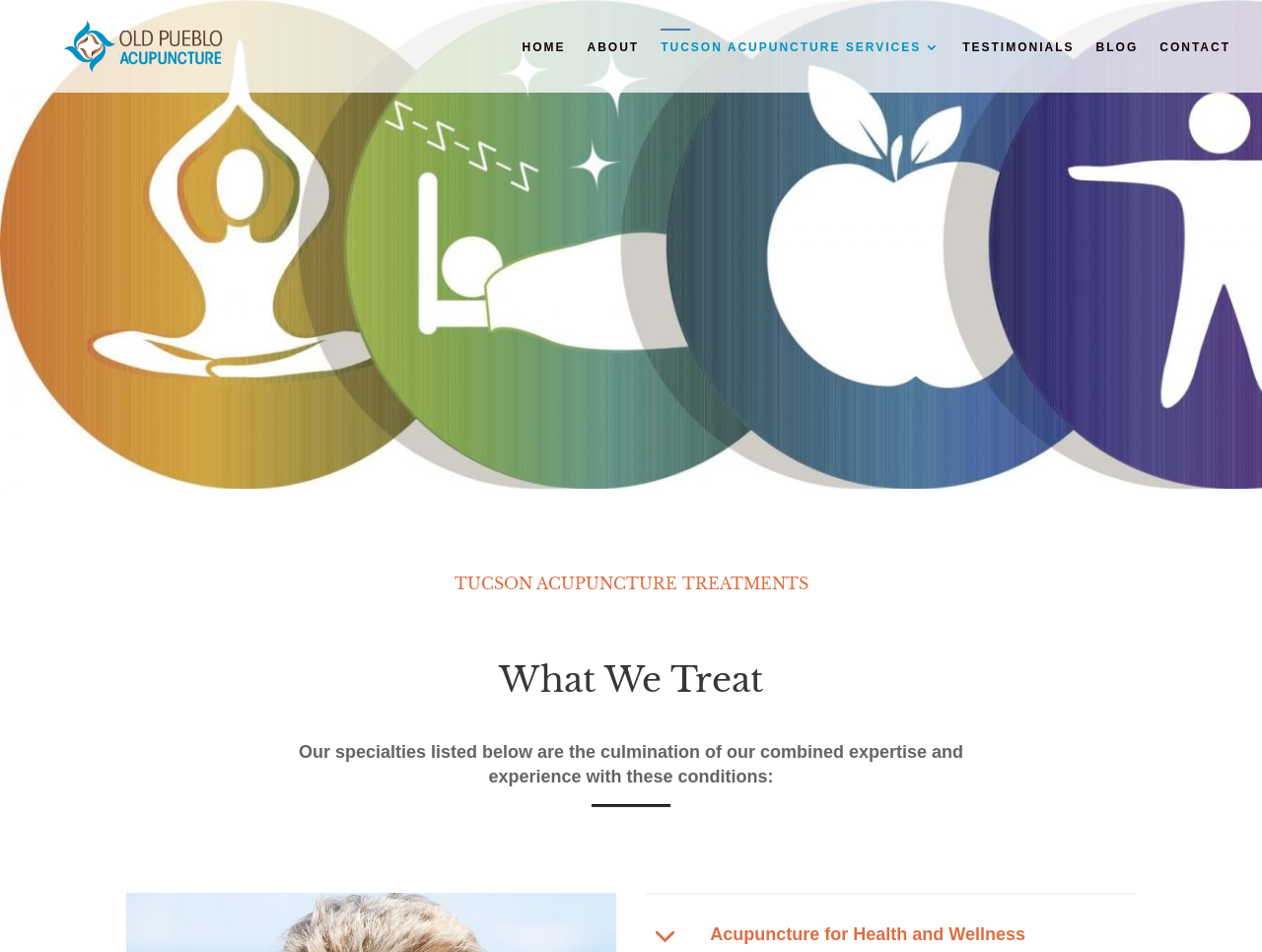Provide a brief response to the question below using one word or phrase:
How many menu items are there?

6